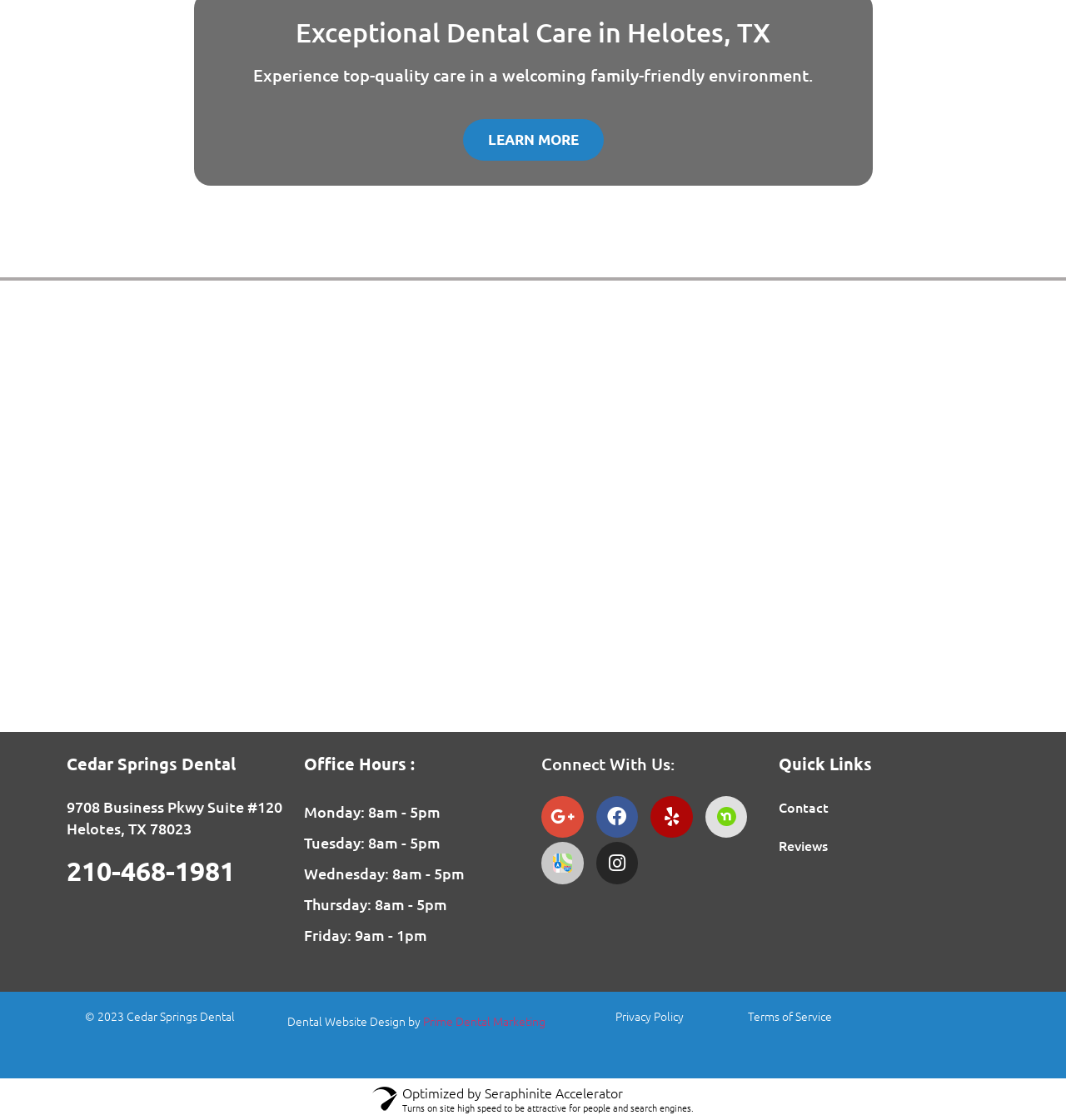Determine the bounding box coordinates of the target area to click to execute the following instruction: "Call the phone number."

[0.062, 0.763, 0.22, 0.792]